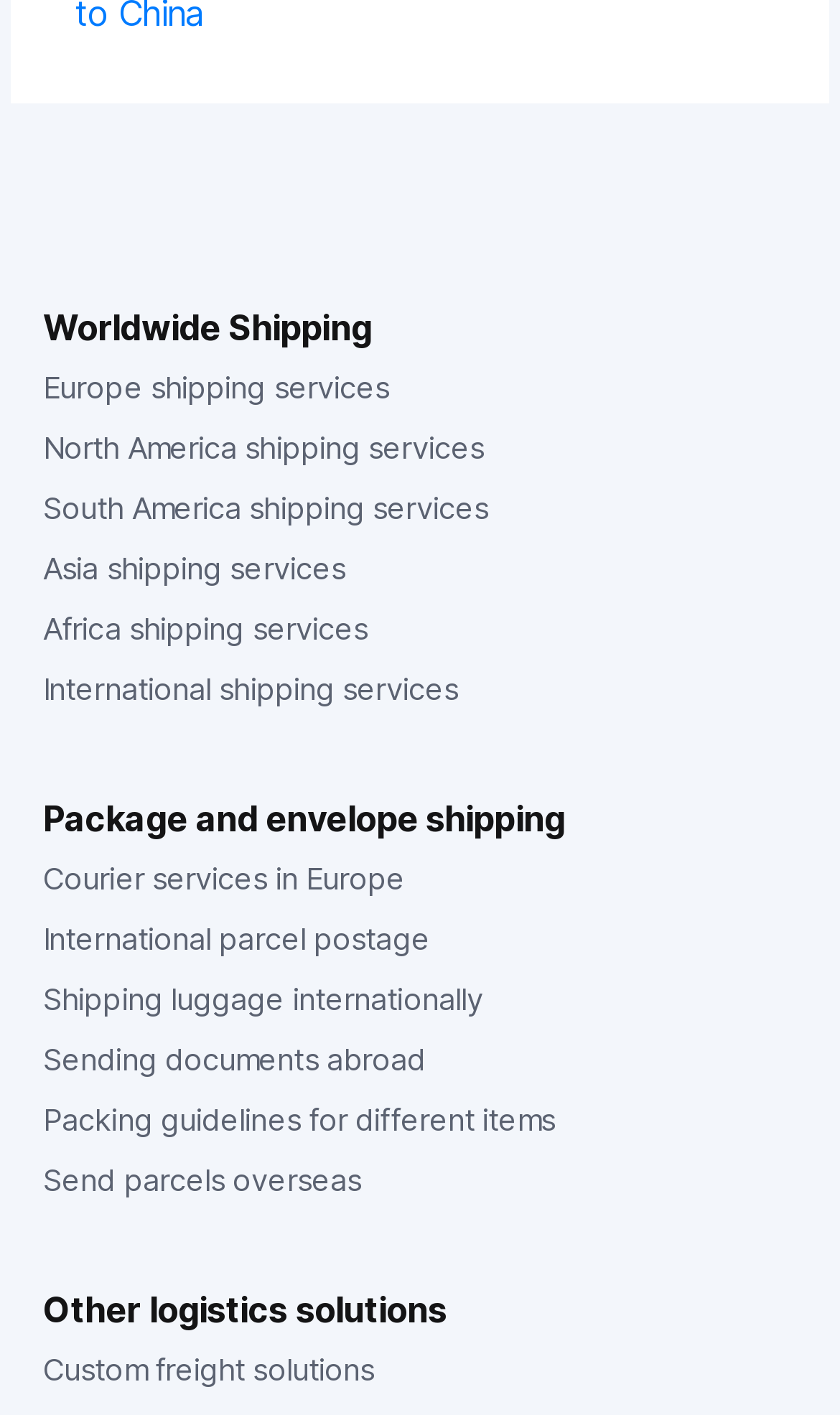Could you specify the bounding box coordinates for the clickable section to complete the following instruction: "Explore custom freight solutions"?

[0.051, 0.949, 0.446, 0.986]